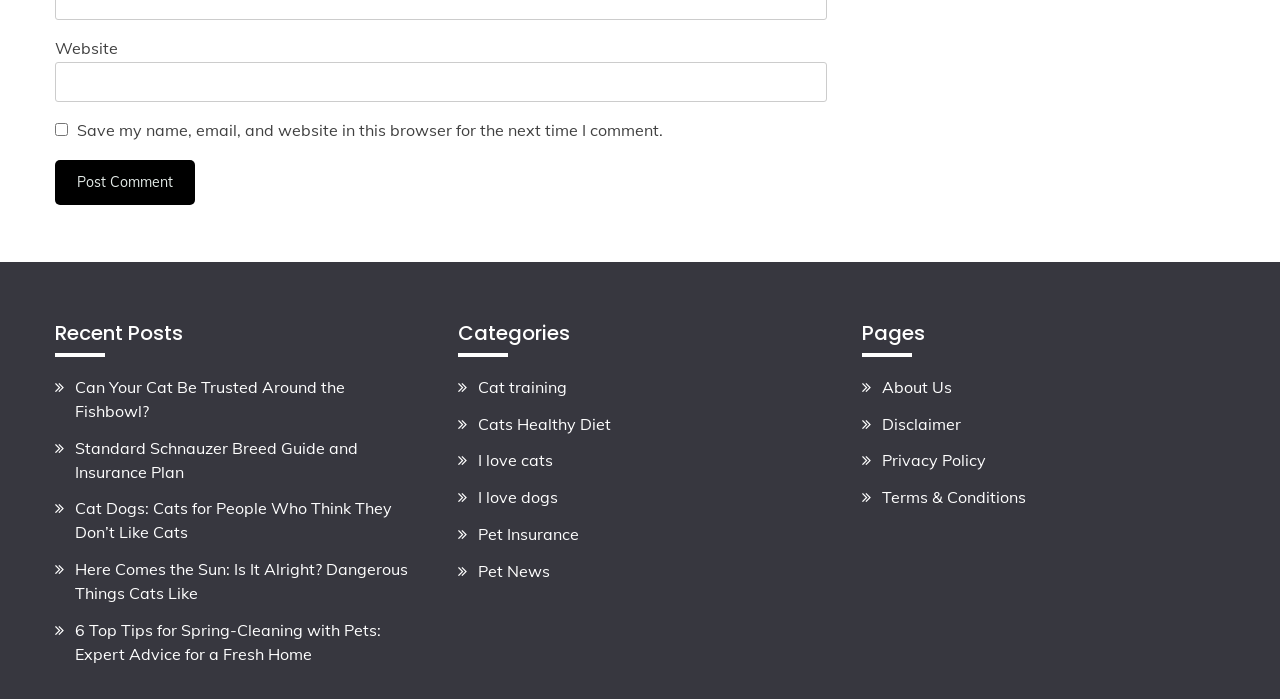What is the last link under 'Pages'?
Please use the image to provide a one-word or short phrase answer.

Terms & Conditions